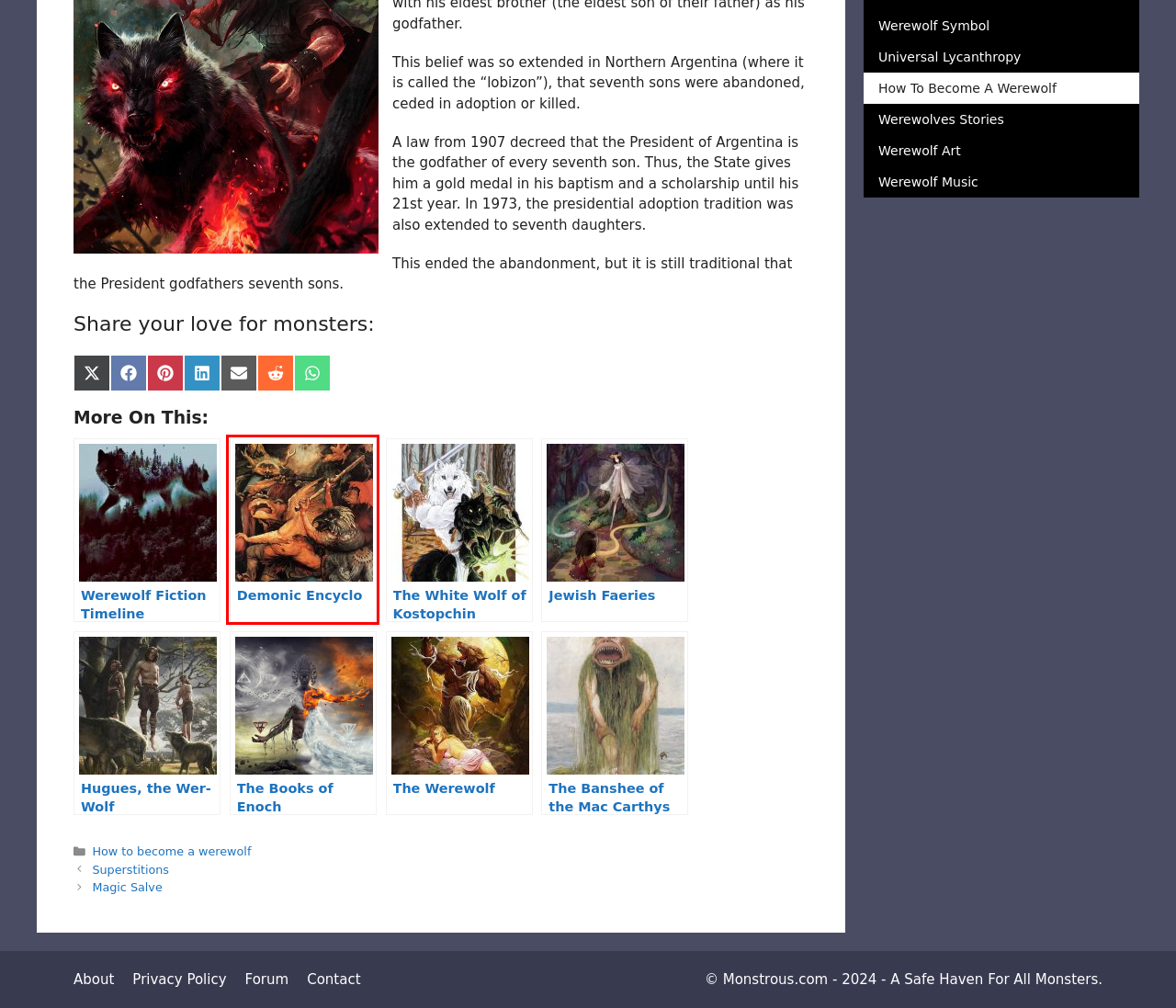Examine the screenshot of a webpage featuring a red bounding box and identify the best matching webpage description for the new page that results from clicking the element within the box. Here are the options:
A. Werewolf Fiction Timeline – Monstrous.com
B. The White Wolf of Kostopchin – Monstrous.com
C. How to become a werewolf – Monstrous.com
D. Magic Salve – Monstrous.com
E. Superstitions – Monstrous.com
F. The Banshee of the Mac Carthys – Monstrous.com
G. Demonic Encyclo – Monstrous.com
H. Monstrous - Index

G